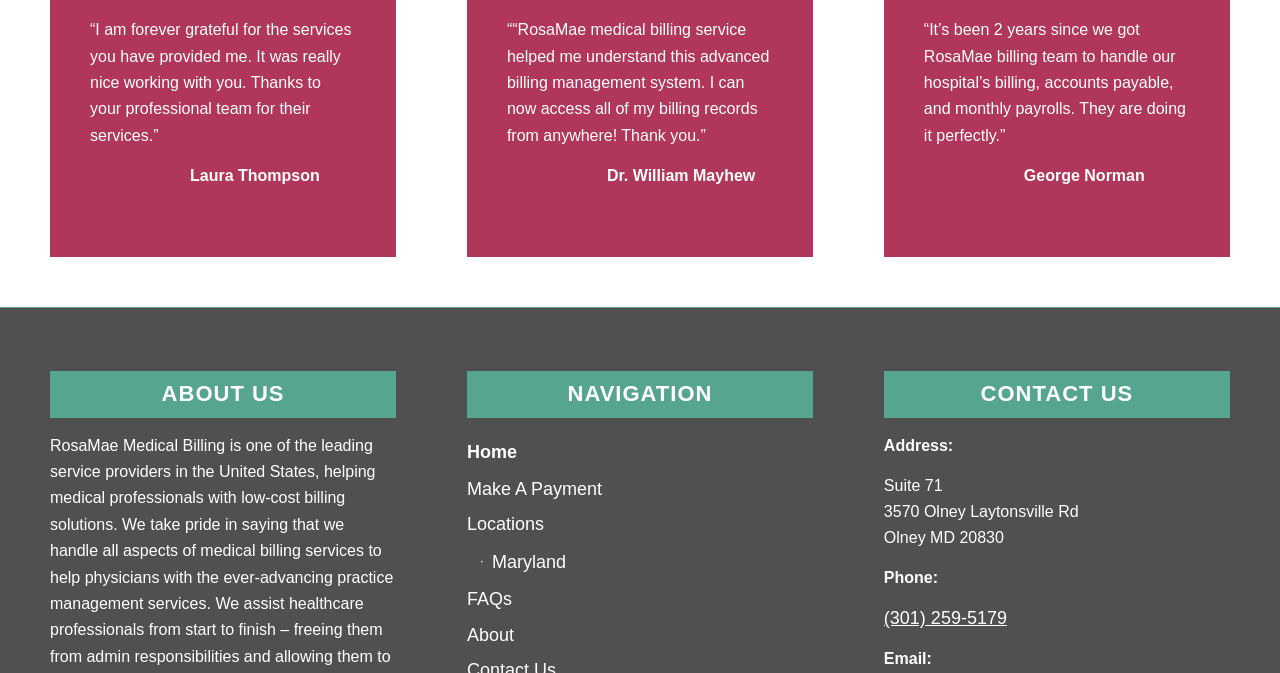What is the name of the medical billing service?
Please respond to the question with a detailed and thorough explanation.

The webpage contains several testimonials from clients, and the name 'RosaMae' is mentioned as the medical billing service that provided them with helpful services.